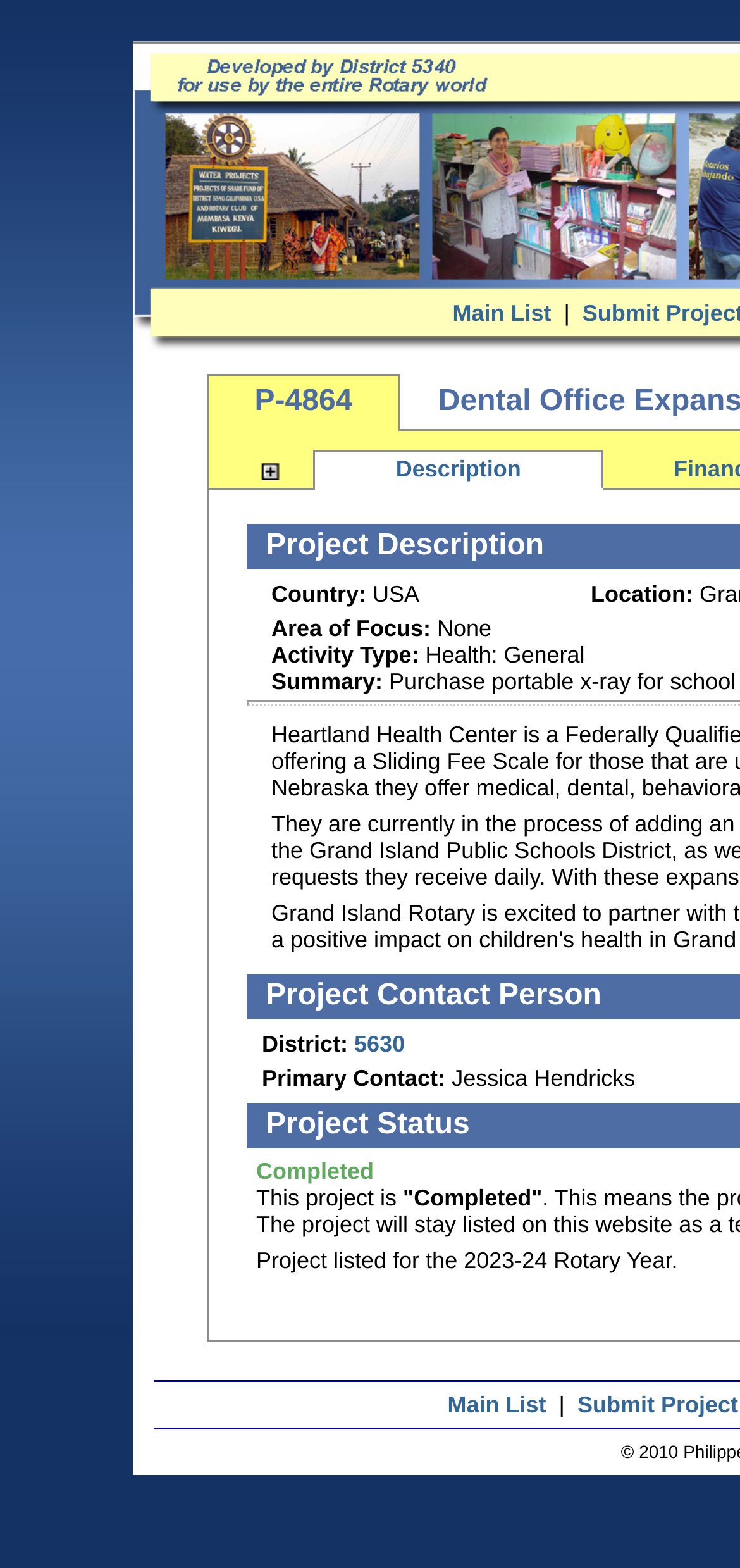Ascertain the bounding box coordinates for the UI element detailed here: "Description". The coordinates should be provided as [left, top, right, bottom] with each value being a float between 0 and 1.

[0.535, 0.291, 0.704, 0.308]